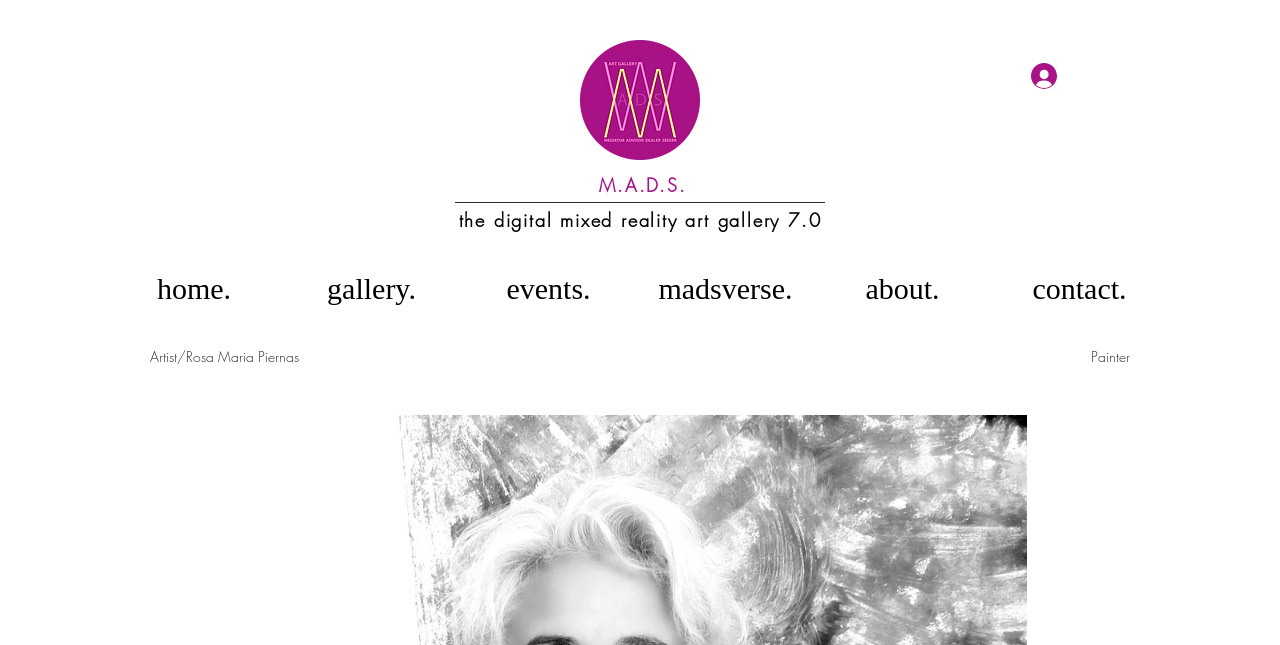Pinpoint the bounding box coordinates of the clickable element needed to complete the instruction: "Enter the MADS Art Gallery". The coordinates should be provided as four float numbers between 0 and 1: [left, top, right, bottom].

[0.453, 0.062, 0.547, 0.248]